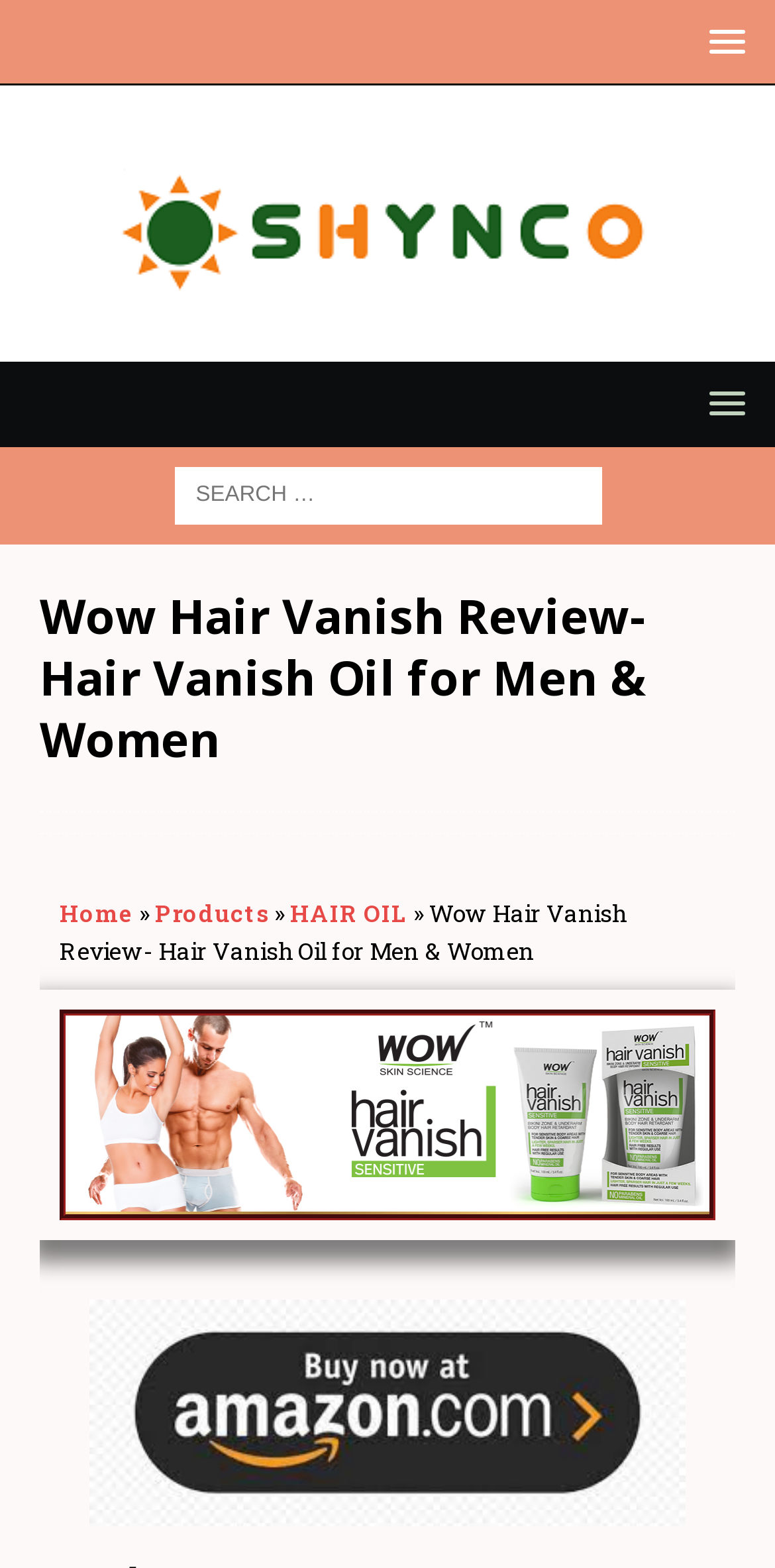Give a detailed explanation of the elements present on the webpage.

The webpage is a blog article reviewing the Wow Hair Vanish product, specifically the Hair Vanish Oil for Men and Women. At the top right corner, there are two links with popup menus. Below them, there is a logo of "shynco" with an image, taking up most of the top section of the page. 

On the left side, there is a complementary section that spans the entire height of the page. Within this section, there is a search bar with a label "Search for:" and a search box. Below the search bar, there is a header with a title "Wow Hair Vanish Review- Hair Vanish Oil for Men & Women". 

Under the header, there are several links, including "Home", "Products", and "HAIR OIL", arranged horizontally. Following these links, there is a static text "Wow Hair Vanish Review- Hair Vanish Oil for Men & Women" and an image with the same title. At the bottom right corner, there is another link.